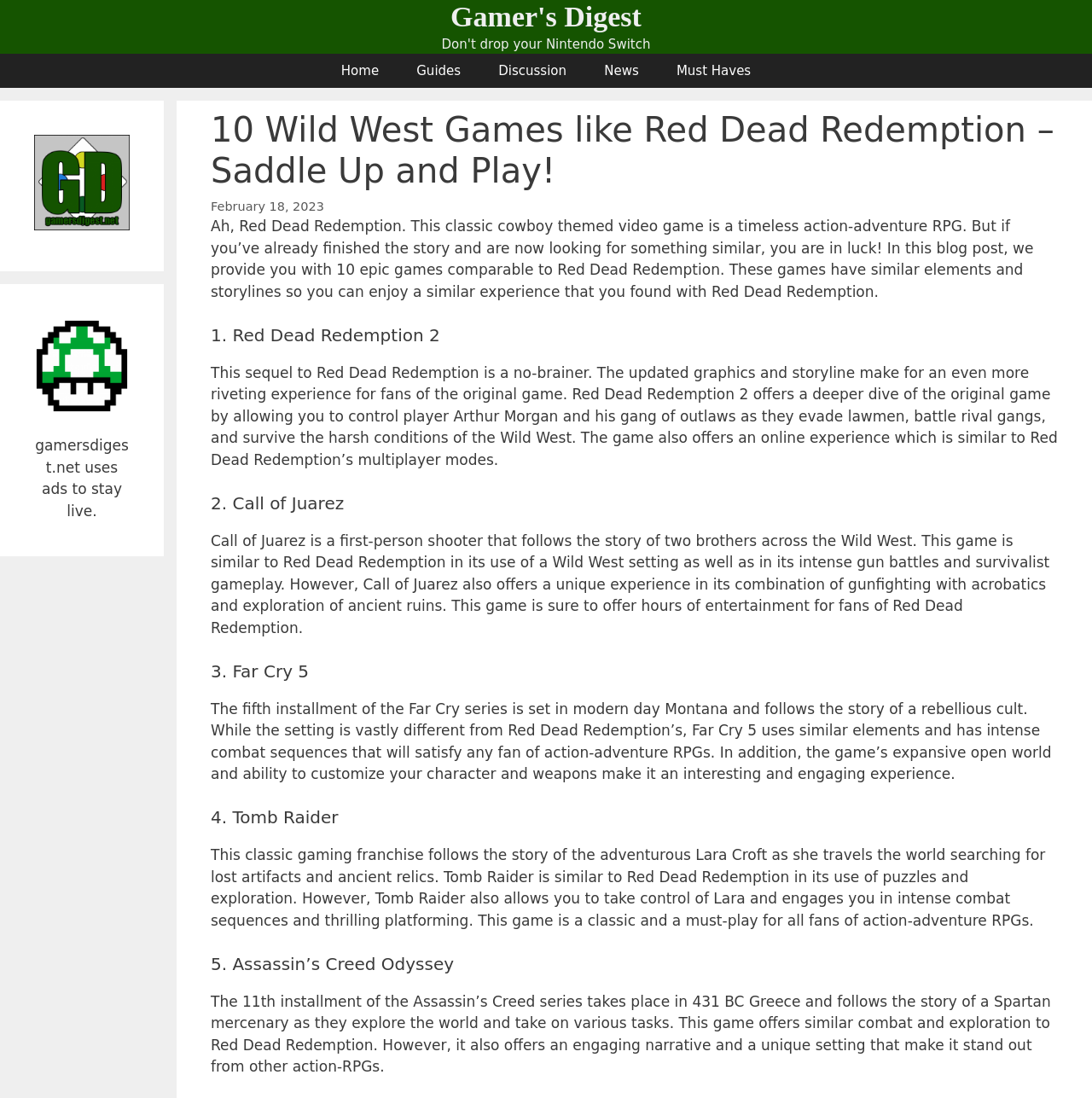Indicate the bounding box coordinates of the element that must be clicked to execute the instruction: "Click the 'Home' link". The coordinates should be given as four float numbers between 0 and 1, i.e., [left, top, right, bottom].

[0.295, 0.049, 0.364, 0.08]